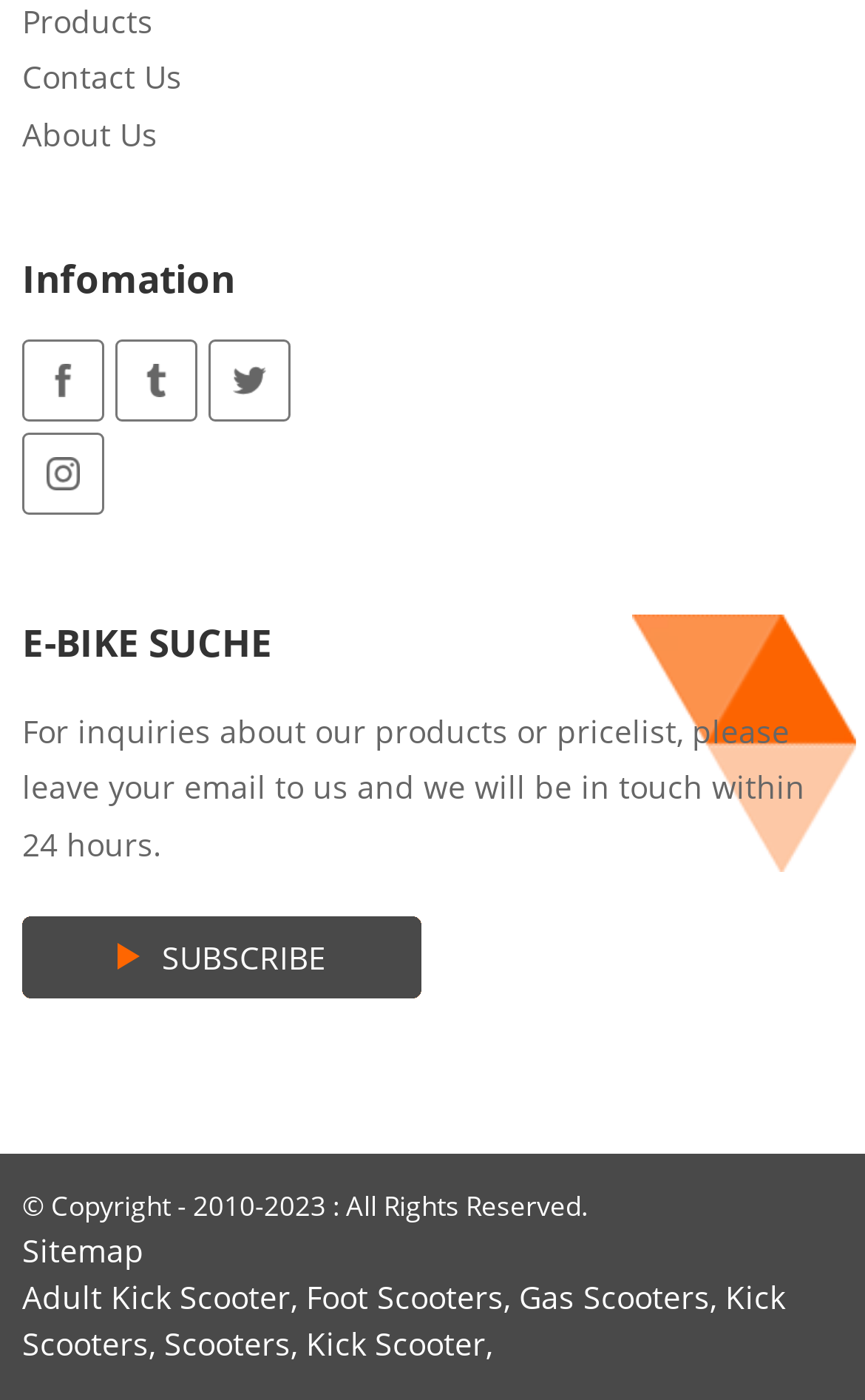Determine the bounding box coordinates for the area that needs to be clicked to fulfill this task: "Learn about Adult Kick Scooter". The coordinates must be given as four float numbers between 0 and 1, i.e., [left, top, right, bottom].

[0.026, 0.912, 0.336, 0.942]